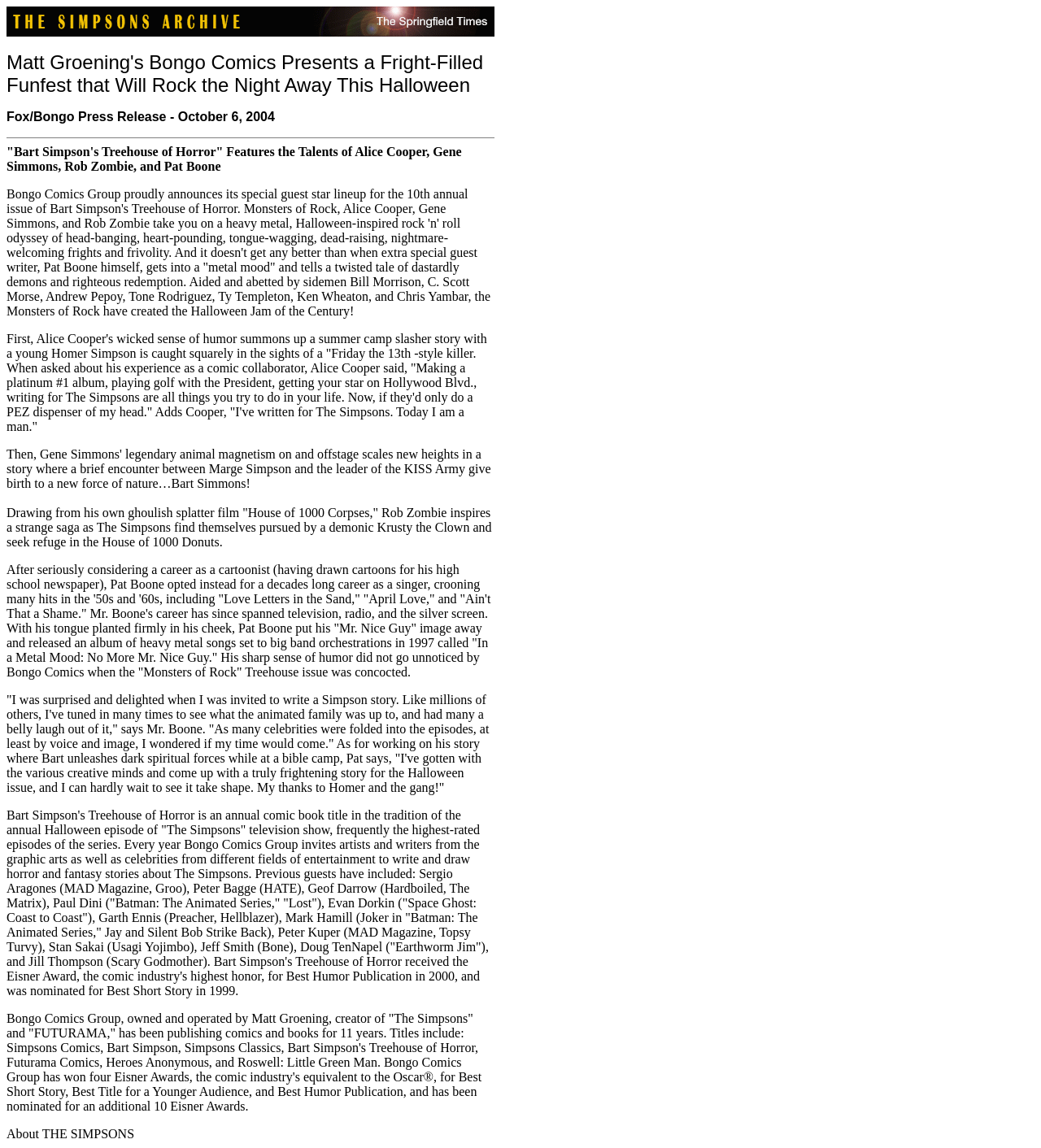What is the award won by Bart Simpson's Treehouse of Horror in 2000?
Please answer the question with a detailed and comprehensive explanation.

I found the answer by reading the StaticText element with the text 'Bart Simpson's Treehouse of Horror received the Eisner Award, the comic industry's highest honor, for Best Humor Publication in 2000...' which states that Bart Simpson's Treehouse of Horror won the Eisner Award in 2000.